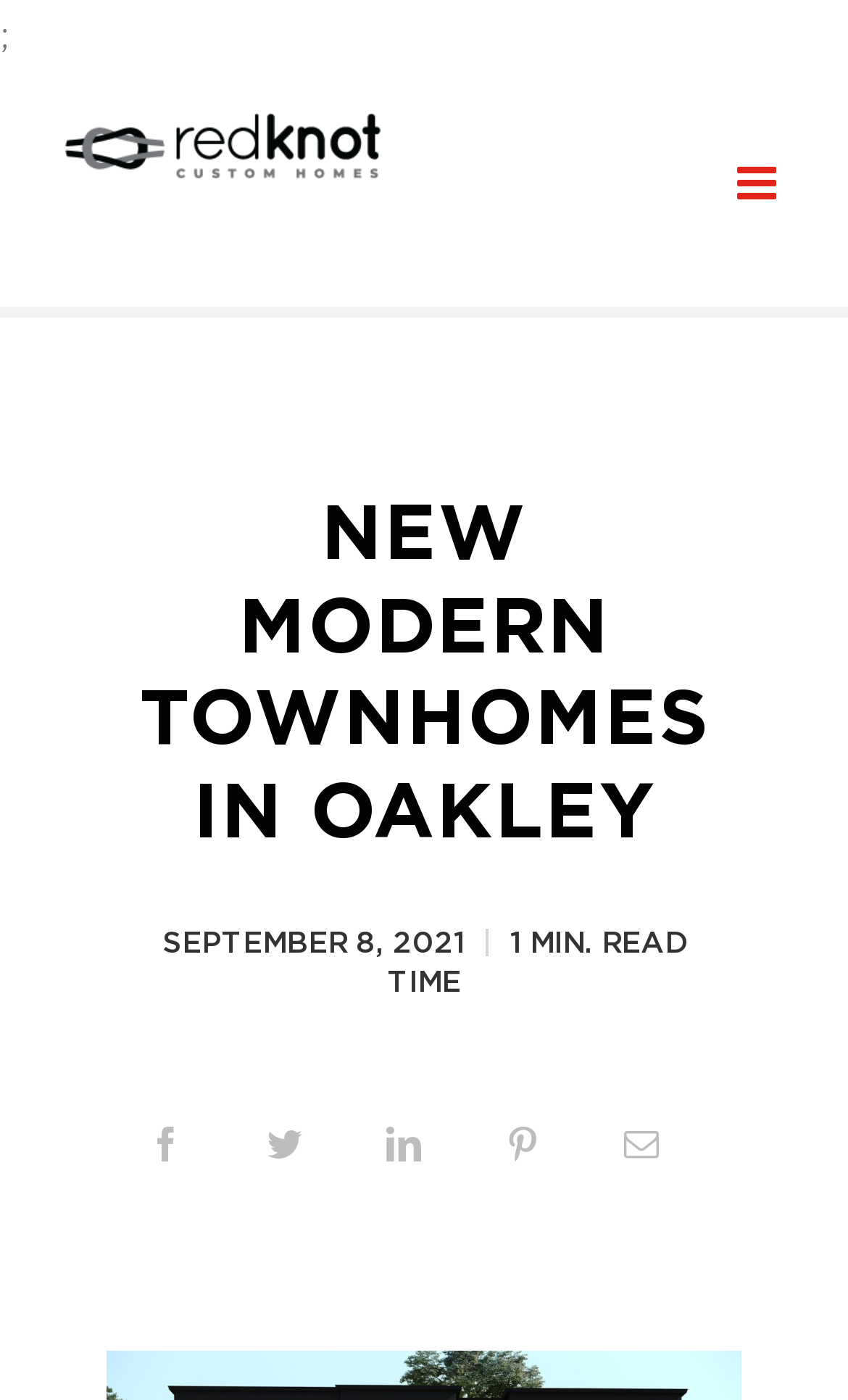What type of homes are being built?
Based on the screenshot, provide your answer in one word or phrase.

Modern townhomes